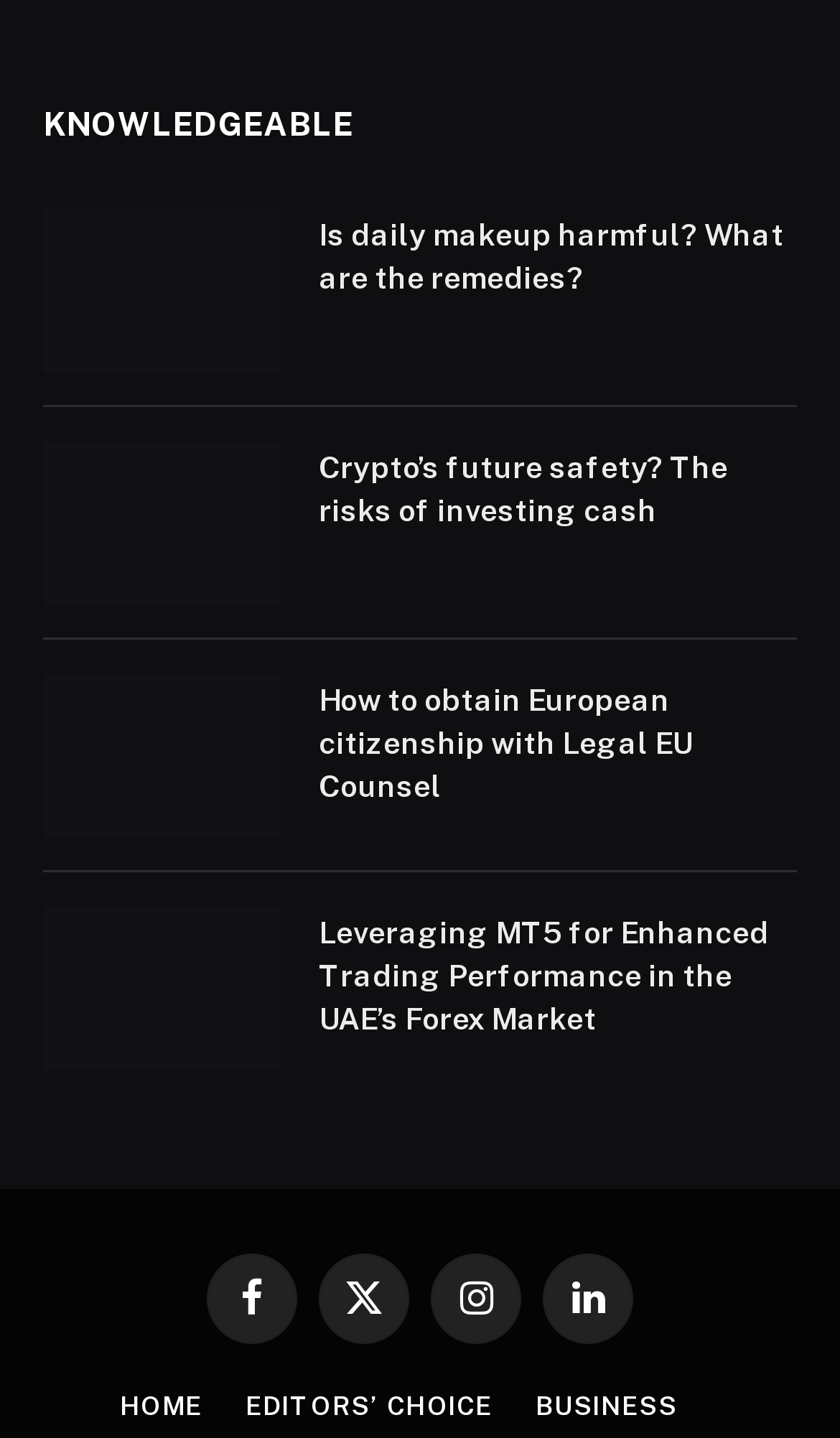What is the title of the third article?
Answer the question with a single word or phrase derived from the image.

How to obtain European citizenship